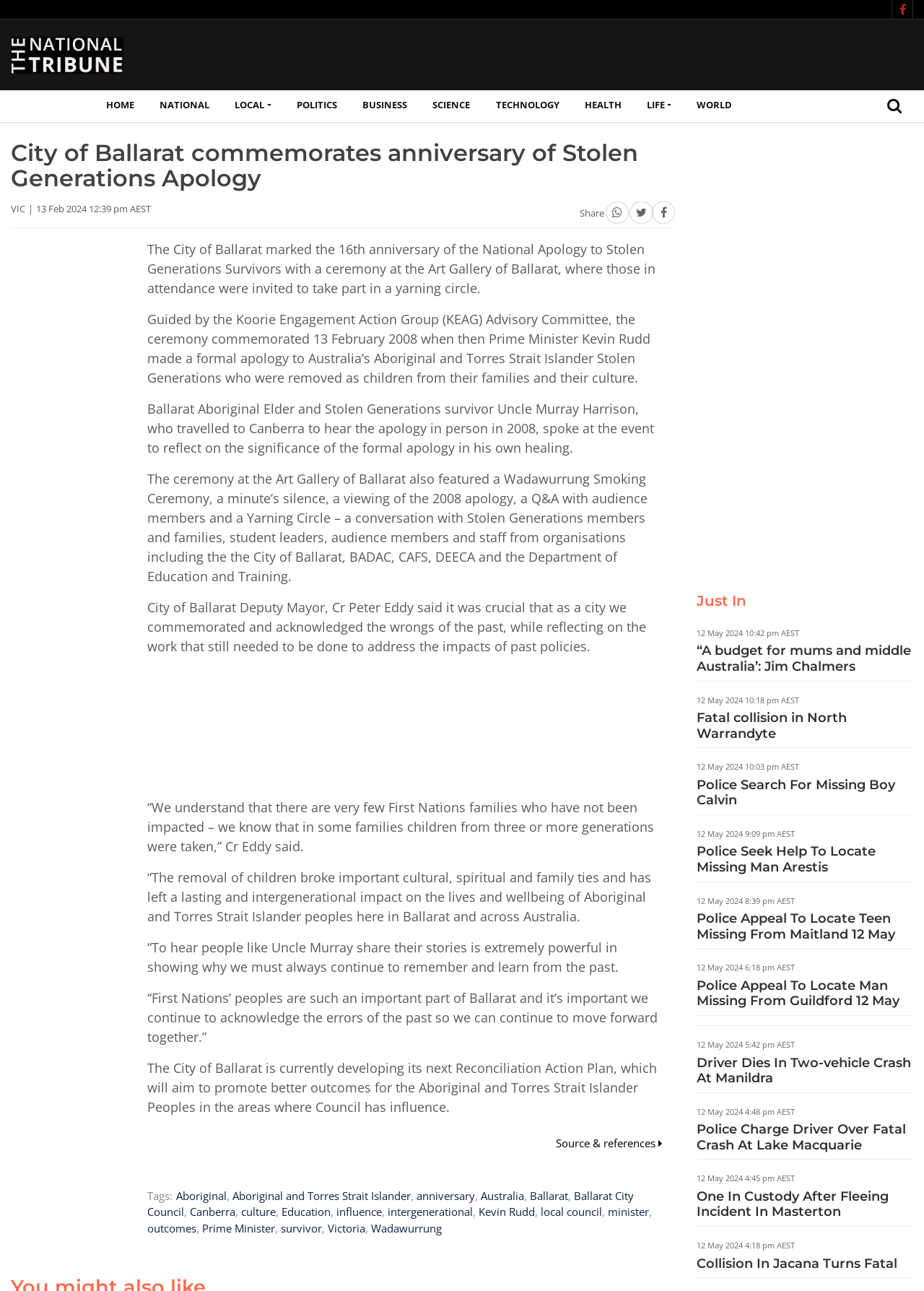Please specify the coordinates of the bounding box for the element that should be clicked to carry out this instruction: "Read the article about City of Ballarat commemorating anniversary of Stolen Generations Apology". The coordinates must be four float numbers between 0 and 1, formatted as [left, top, right, bottom].

[0.012, 0.108, 0.73, 0.148]